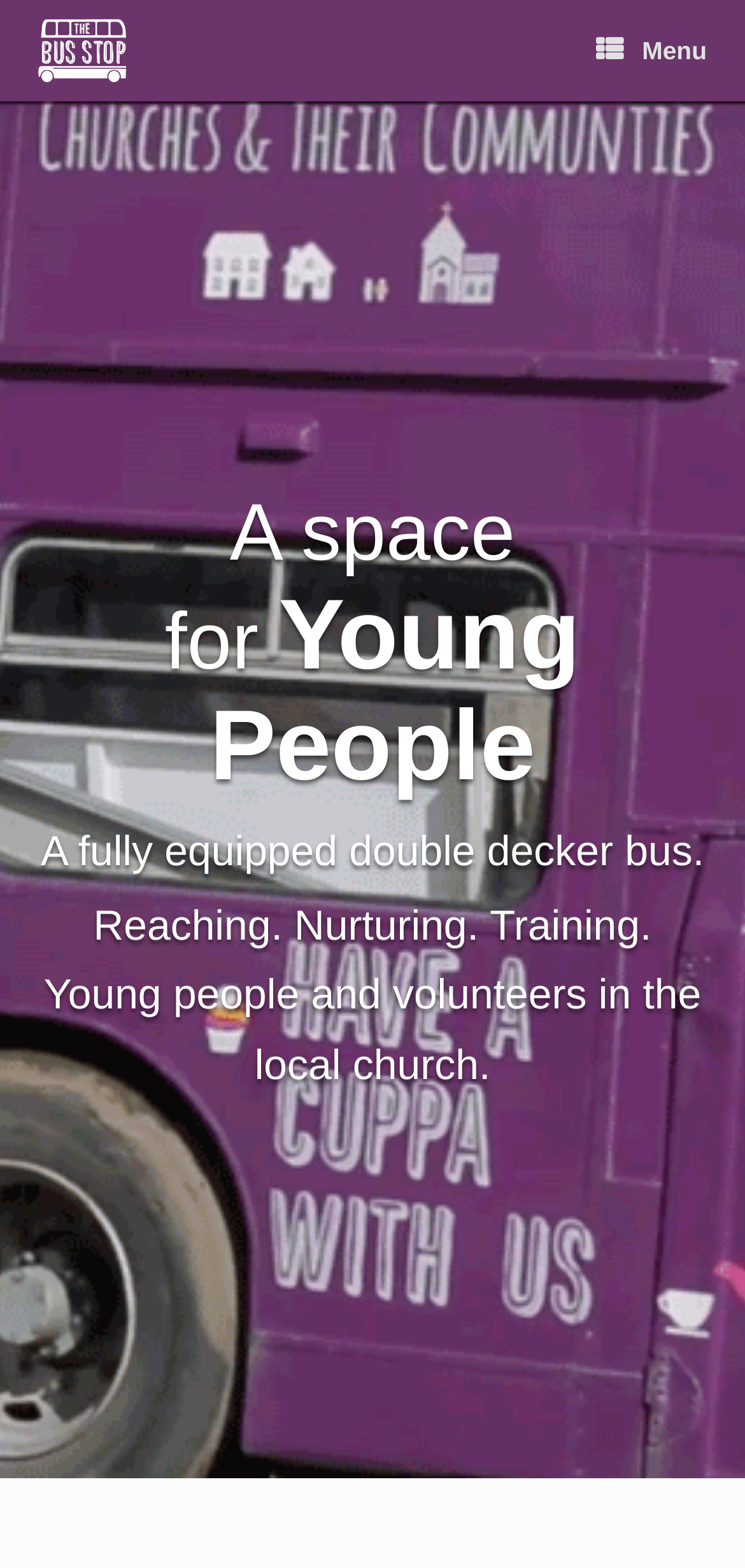Find the bounding box coordinates corresponding to the UI element with the description: "title="The Bus Stop"". The coordinates should be formatted as [left, top, right, bottom], with values as floats between 0 and 1.

[0.051, 0.0, 0.17, 0.065]